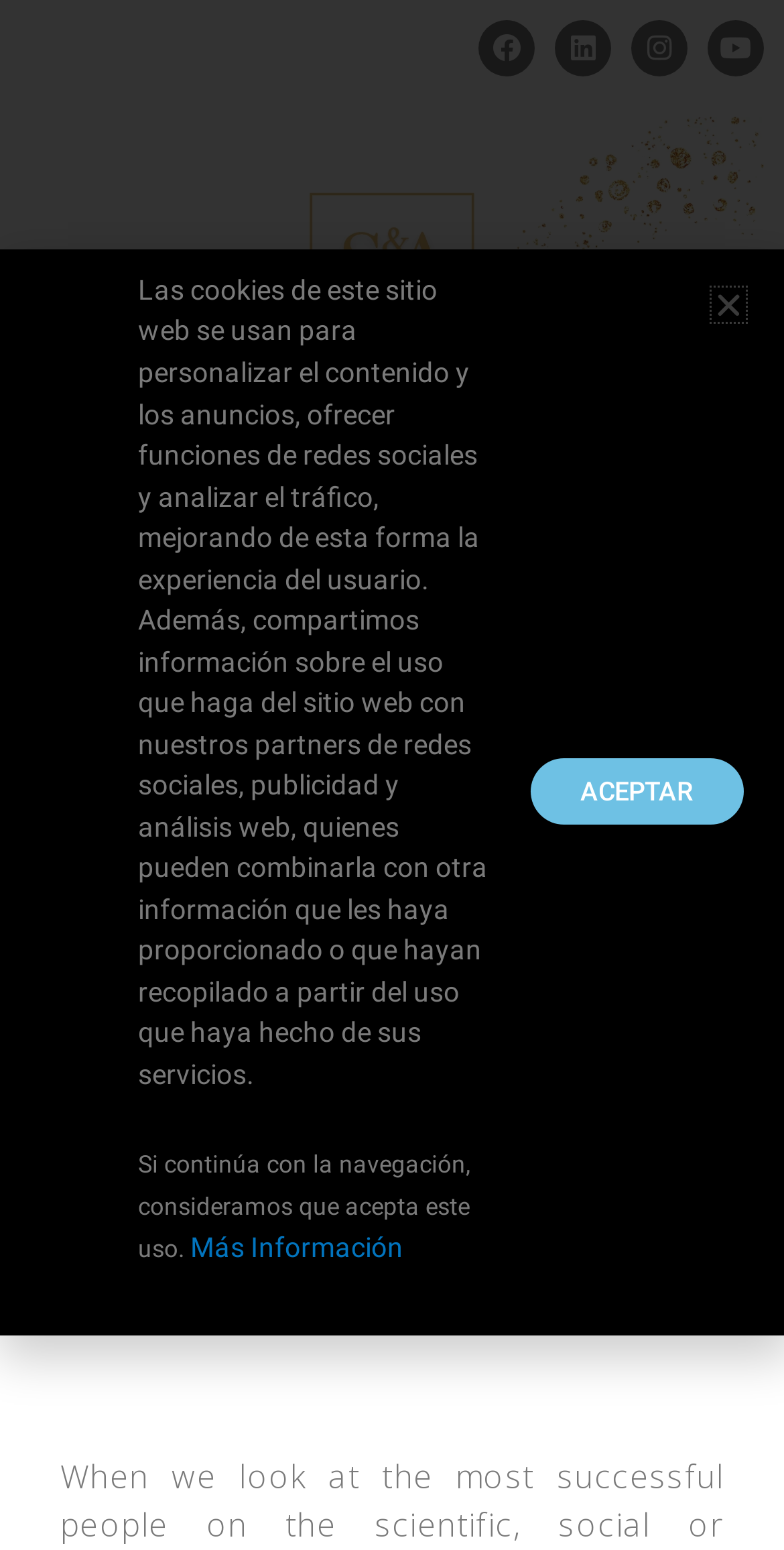Please identify the bounding box coordinates of the area that needs to be clicked to follow this instruction: "View Instagram profile".

[0.805, 0.013, 0.877, 0.049]